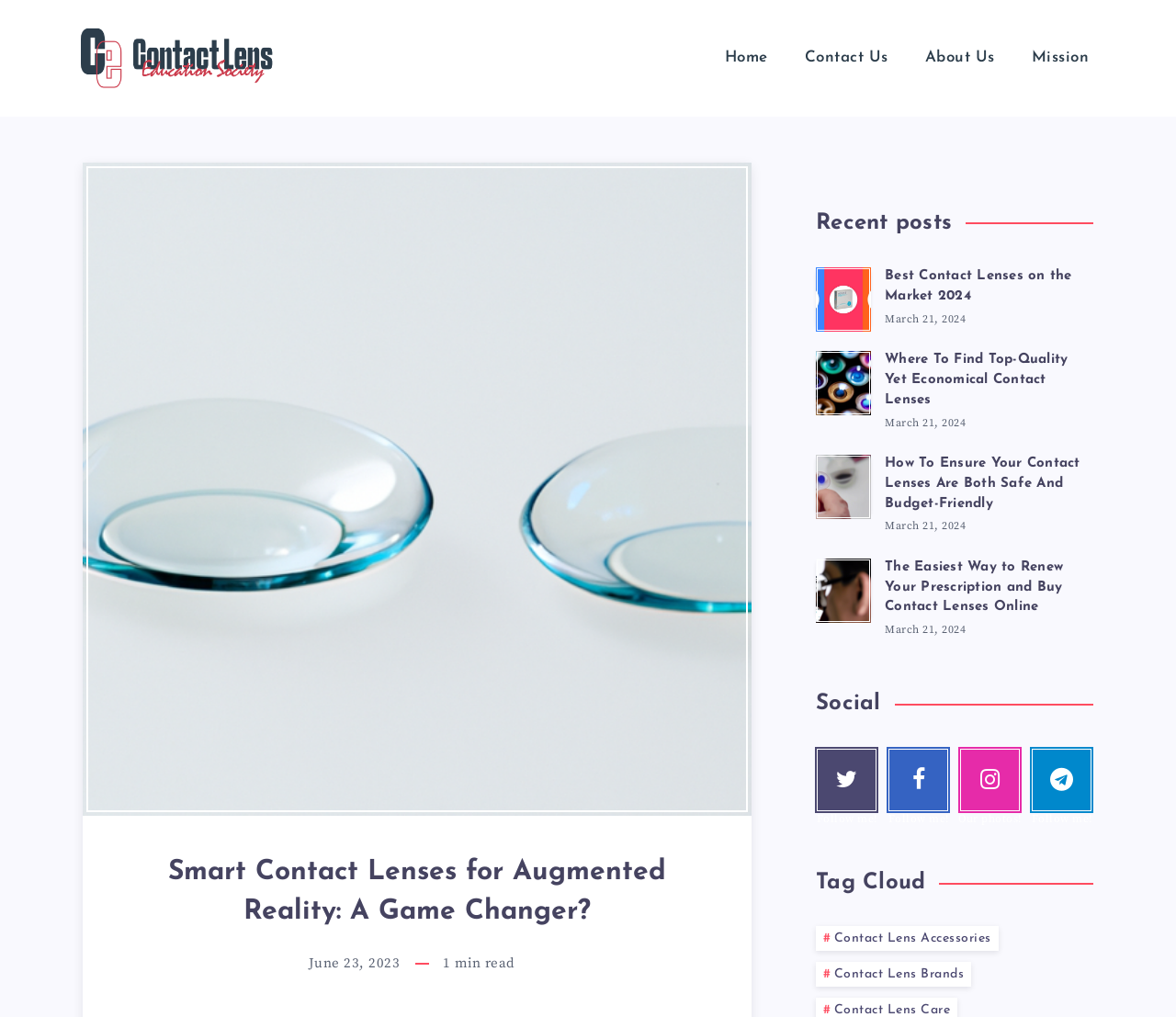Please examine the image and answer the question with a detailed explanation:
What social media platforms are available?

I examined the social section, which contains links to various social media platforms. The links are represented by icons and text, such as ' Twitter Follow me!', ' Facebook Follow me!', ' Instagram Our photos!', and ' Telegram Follow me!'. These links suggest that the website is available on Twitter, Facebook, Instagram, and Telegram.